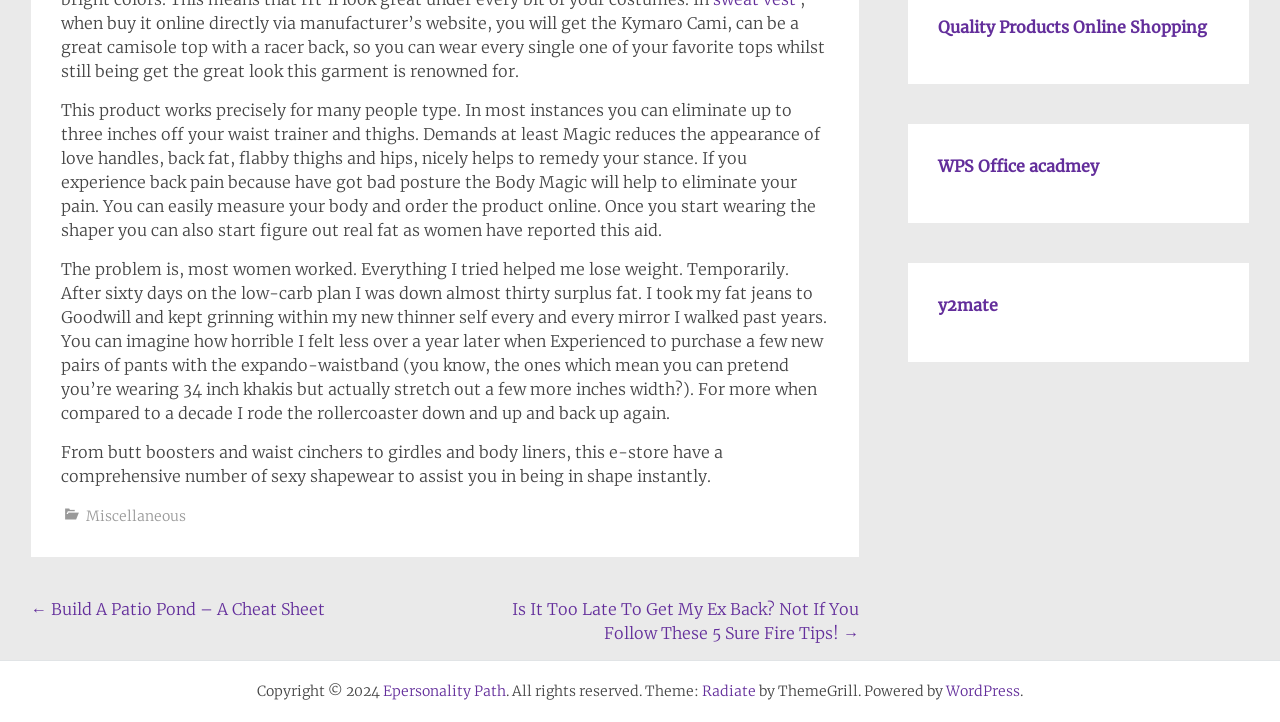Given the webpage screenshot and the description, determine the bounding box coordinates (top-left x, top-left y, bottom-right x, bottom-right y) that define the location of the UI element matching this description: Forex

None